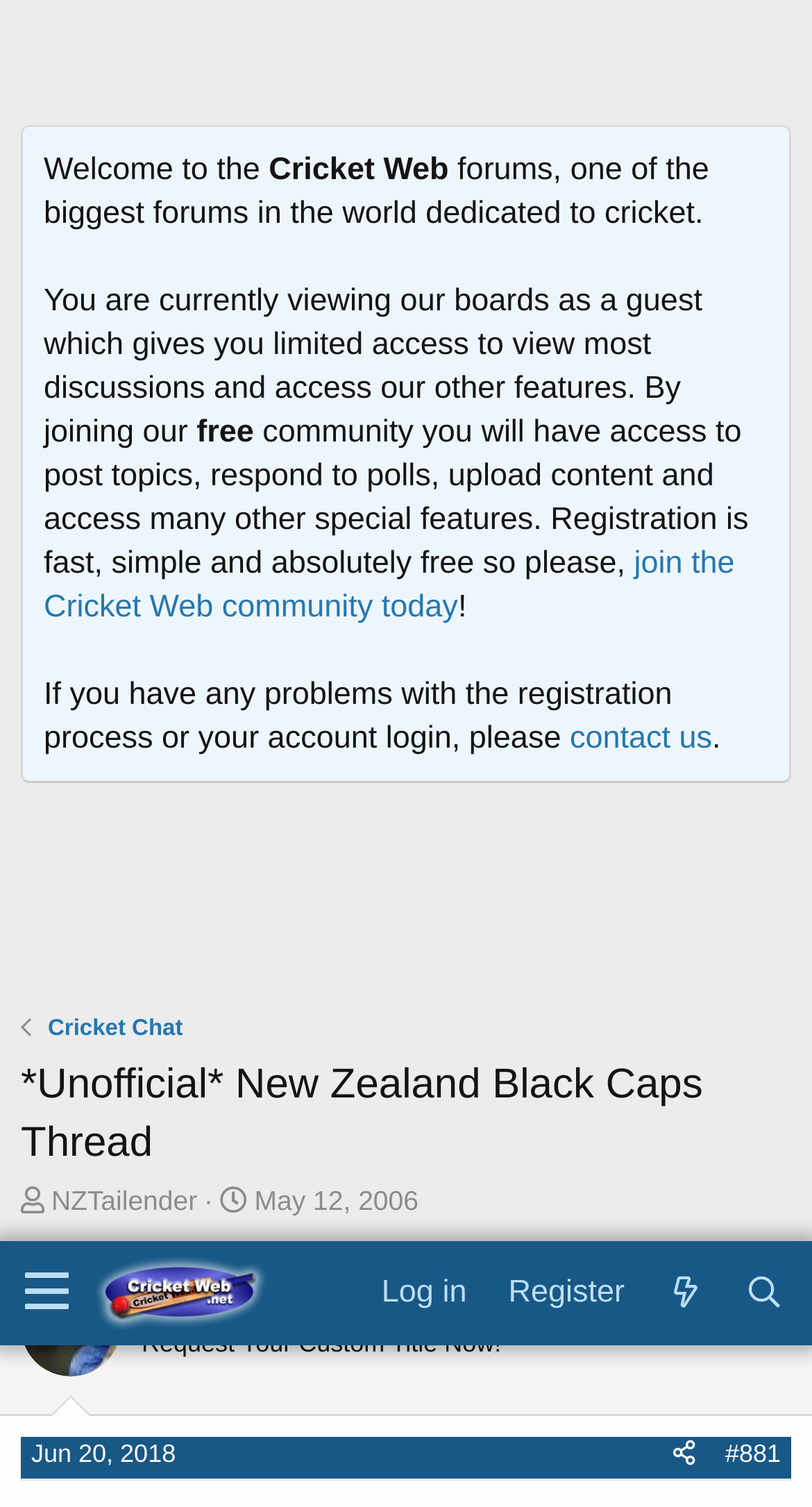Pinpoint the bounding box coordinates of the clickable element to carry out the following instruction: "Click the 'What's new' link."

[0.795, 0.008, 0.892, 0.061]